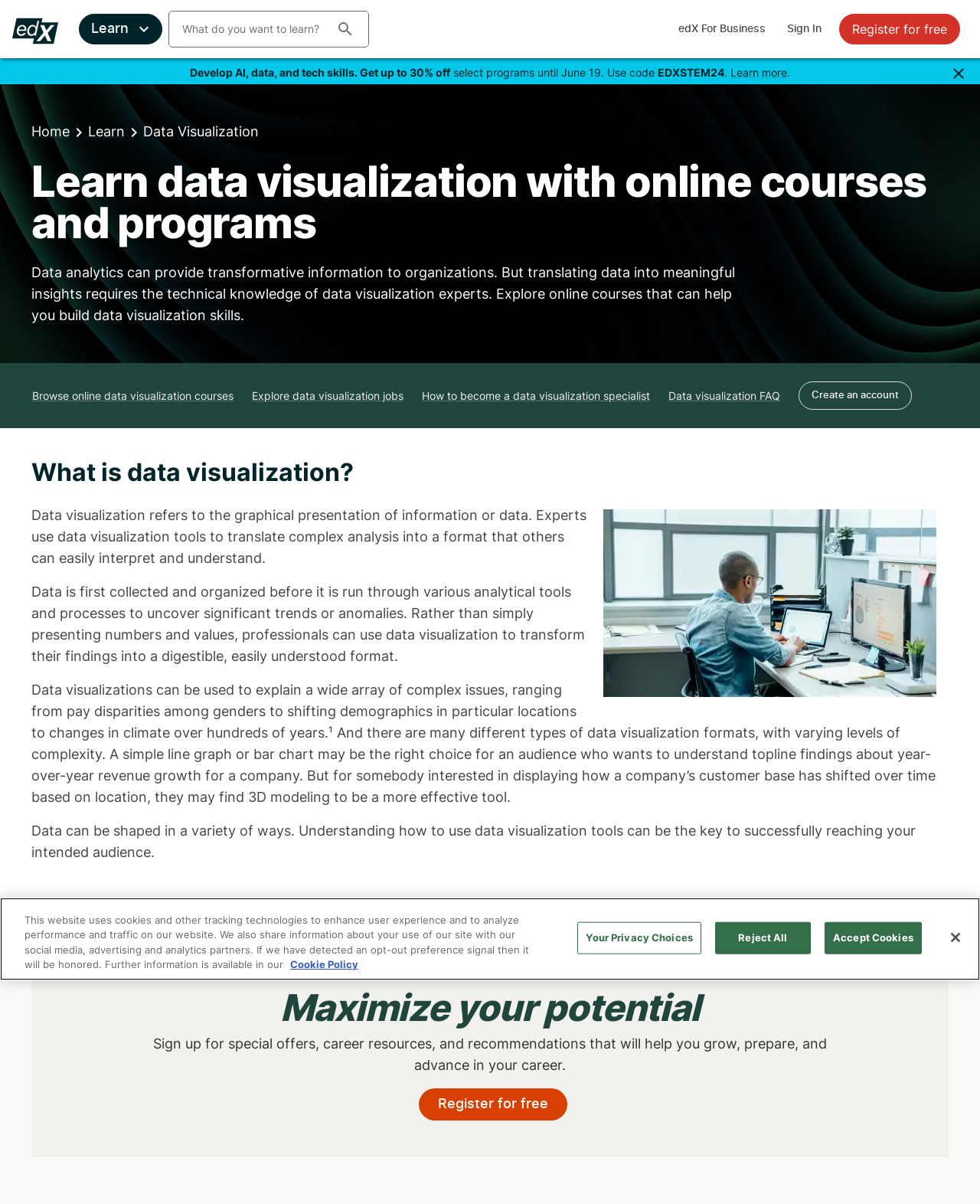What is the benefit of taking online data visualization courses?
Please use the image to deliver a detailed and complete answer.

The webpage suggests that taking online data visualization courses can help build data visualization skills, which is implied by the heading 'Learn data visualization with online courses and programs' and the links to browse online data visualization courses.